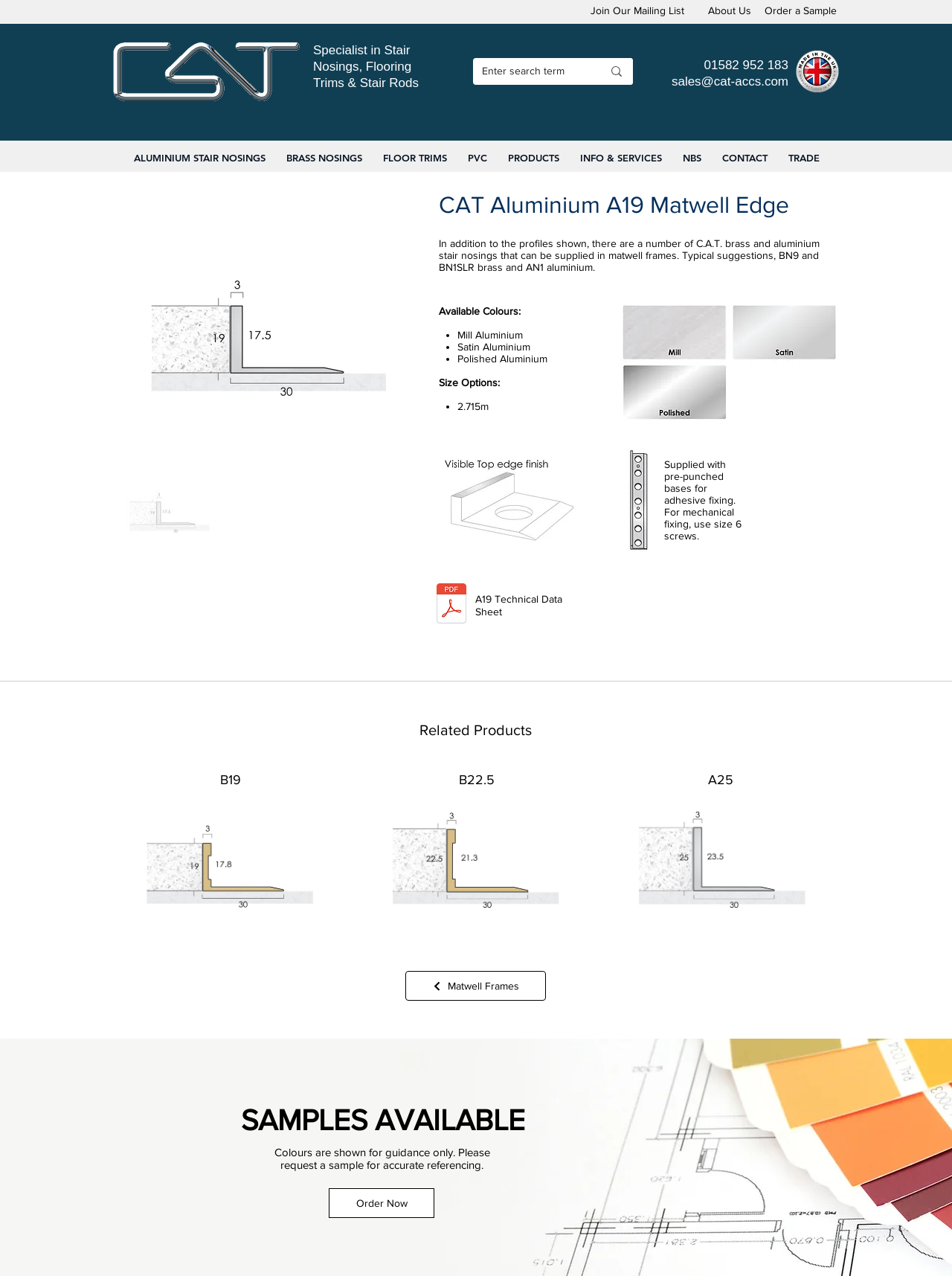Please provide the bounding box coordinates for the element that needs to be clicked to perform the instruction: "View Aluminium Stair Nosing products". The coordinates must consist of four float numbers between 0 and 1, formatted as [left, top, right, bottom].

[0.13, 0.112, 0.29, 0.136]